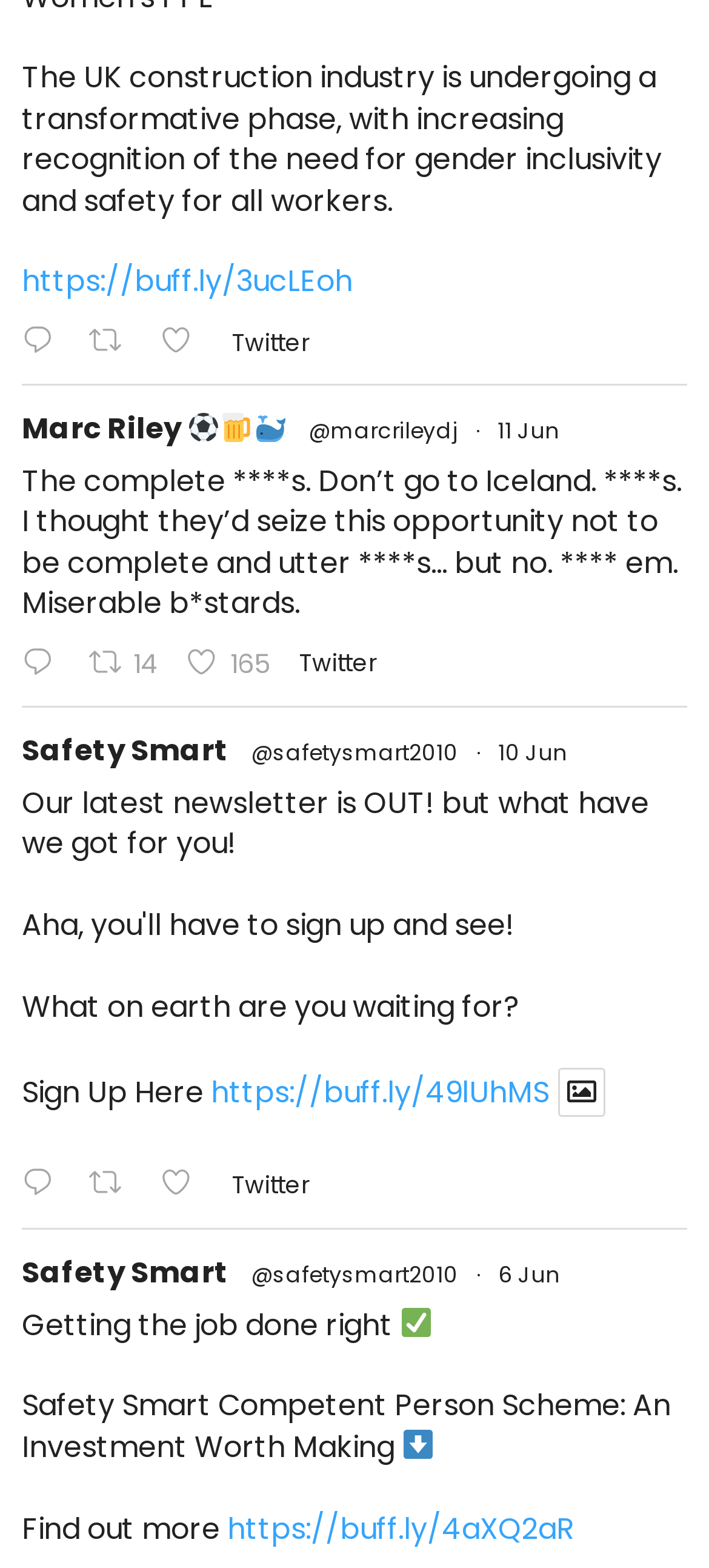Locate the bounding box of the UI element based on this description: "6 Jun". Provide four float numbers between 0 and 1 as [left, top, right, bottom].

[0.703, 0.802, 0.79, 0.822]